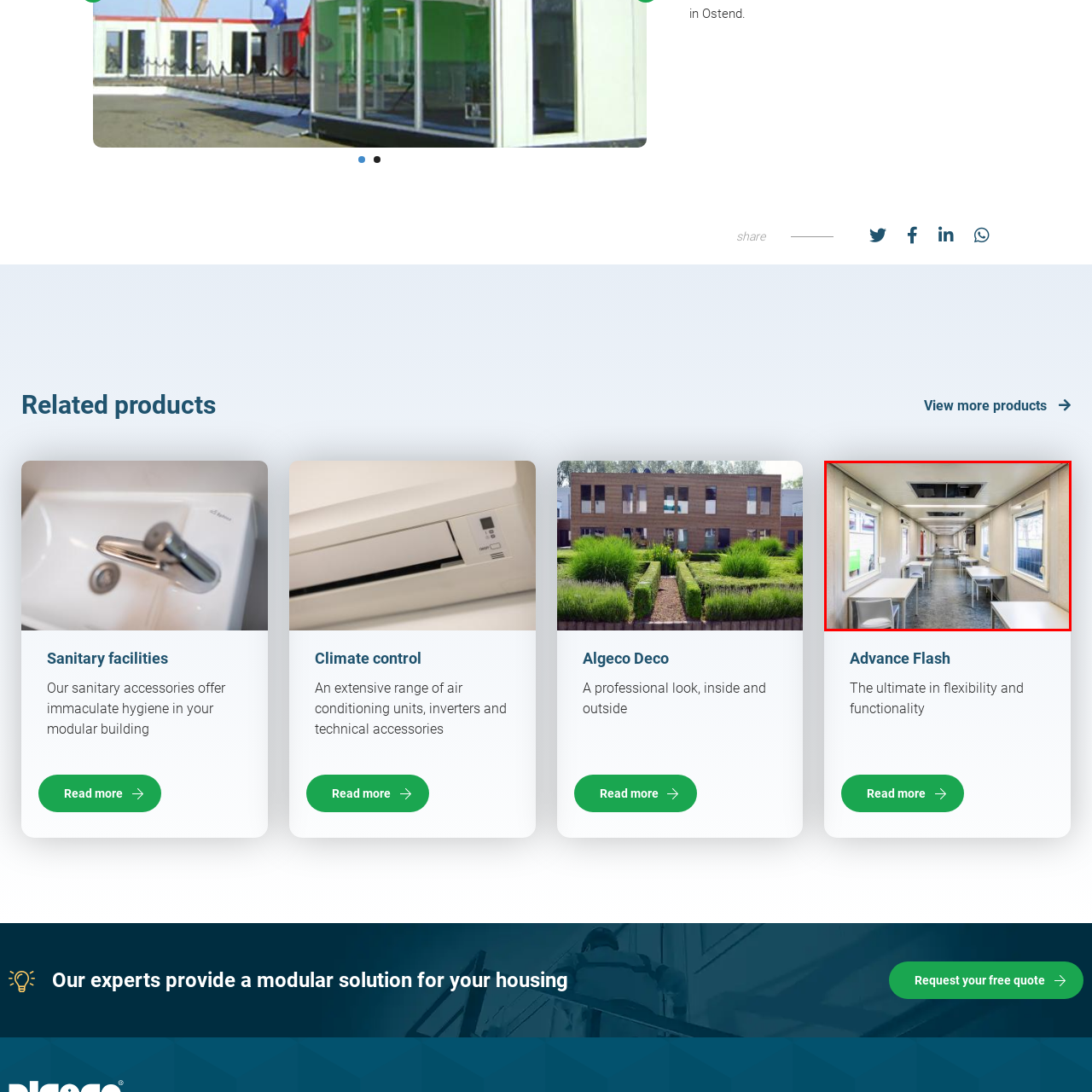Observe the image confined by the red frame and answer the question with a single word or phrase:
What is the purpose of the tables and chairs in the corridor?

Collaborative work or gatherings